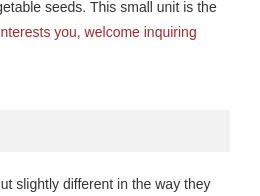What type of facility is the report focused on?
Answer the question with a single word or phrase by looking at the picture.

palm oil processing facility